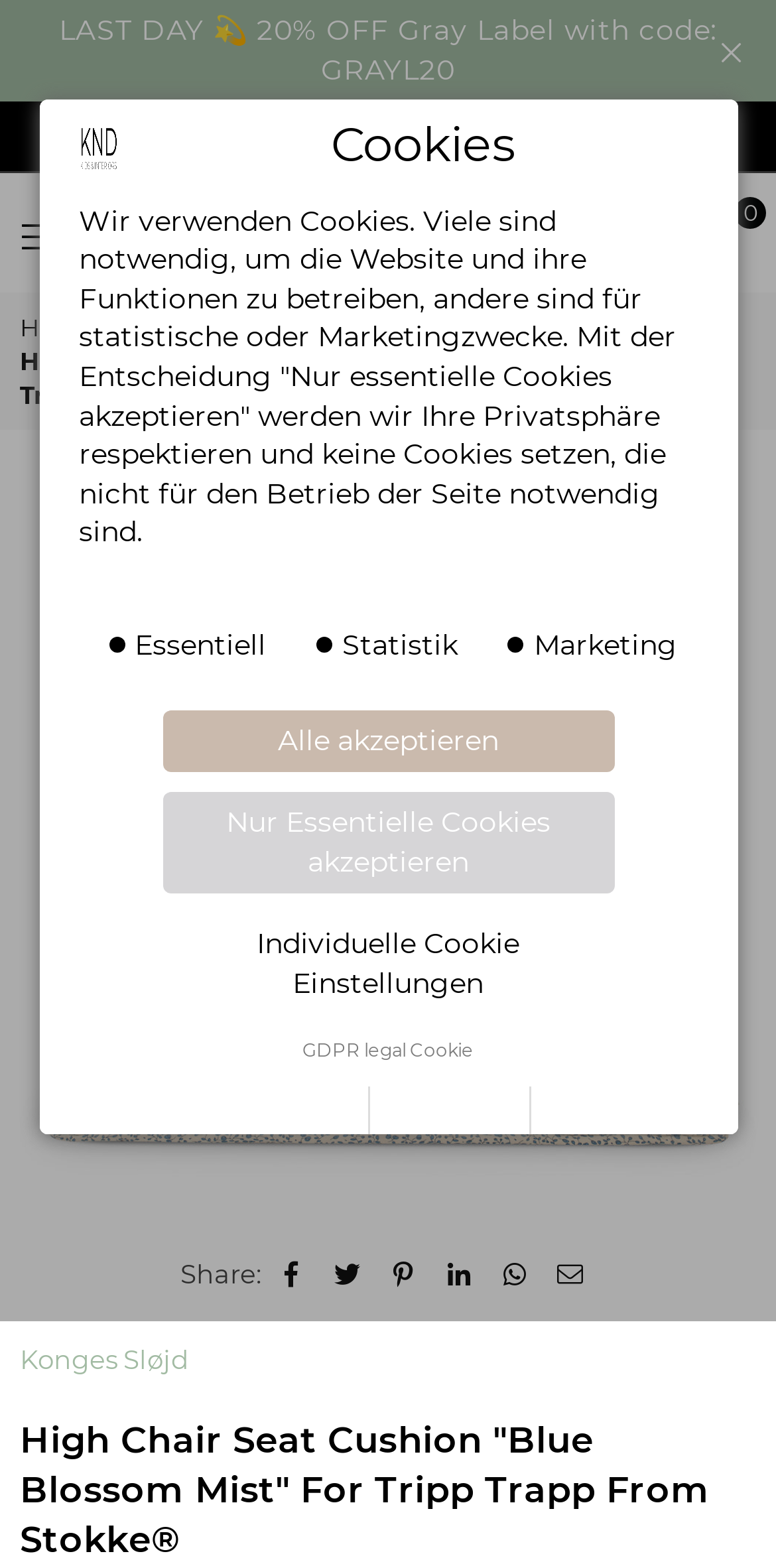Find the bounding box coordinates of the element to click in order to complete the given instruction: "Go to Konges Sløjd homepage."

[0.218, 0.111, 0.782, 0.187]